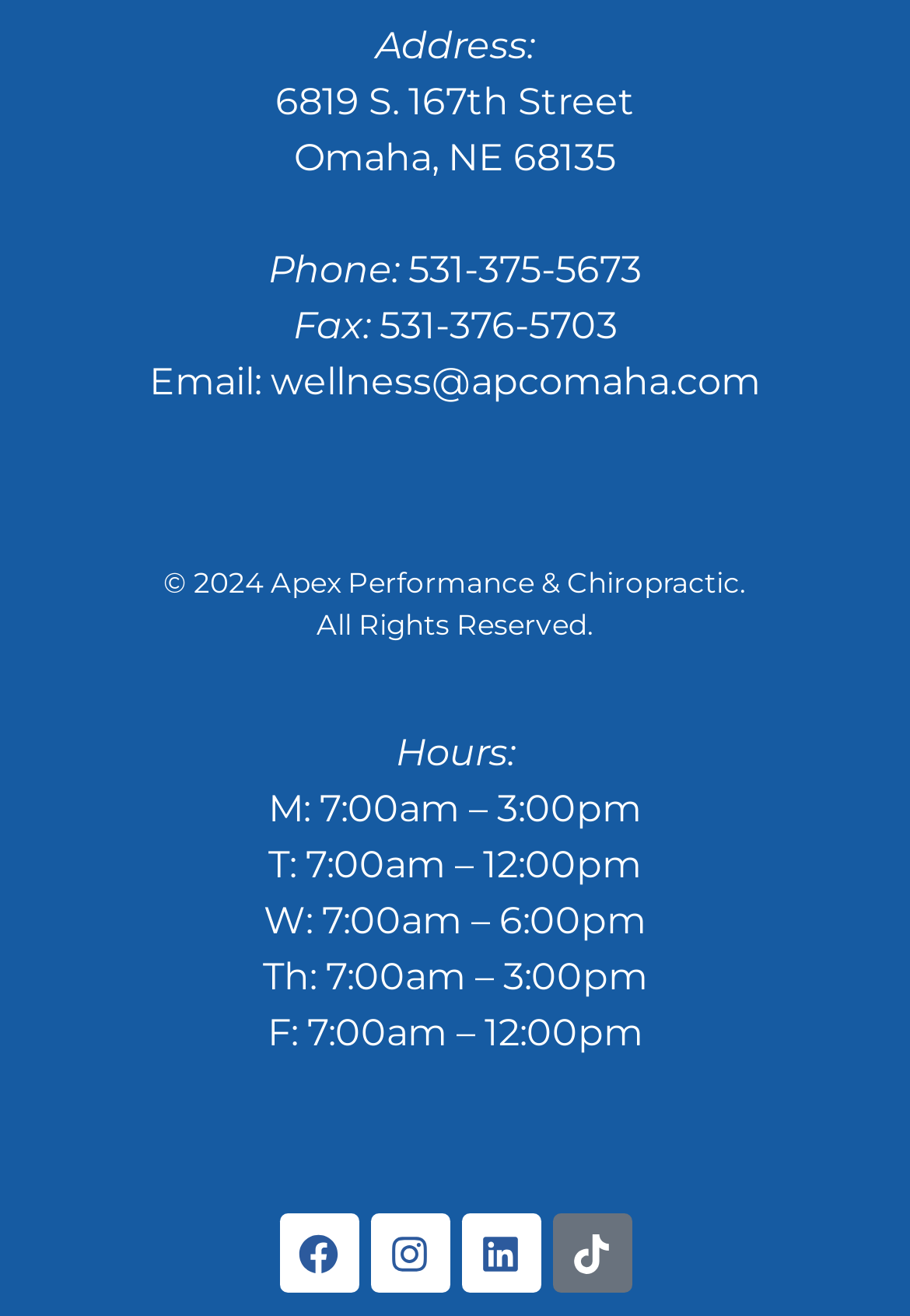Identify the bounding box coordinates for the UI element described as follows: Linkedin. Use the format (top-left x, top-left y, bottom-right x, bottom-right y) and ensure all values are floating point numbers between 0 and 1.

[0.506, 0.922, 0.594, 0.982]